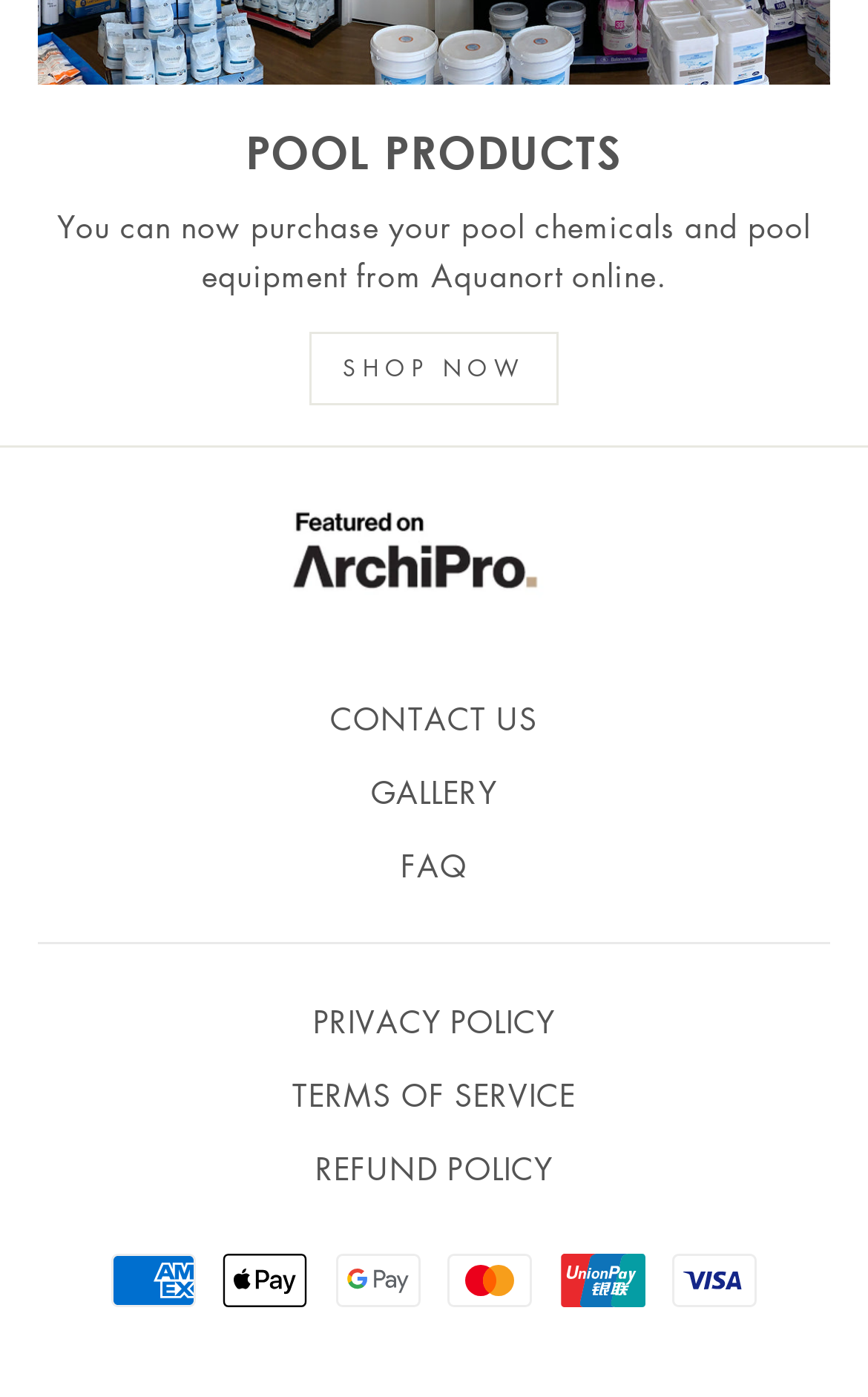Please identify the bounding box coordinates of the region to click in order to complete the task: "Read PRIVACY POLICY". The coordinates must be four float numbers between 0 and 1, specified as [left, top, right, bottom].

[0.361, 0.707, 0.639, 0.754]